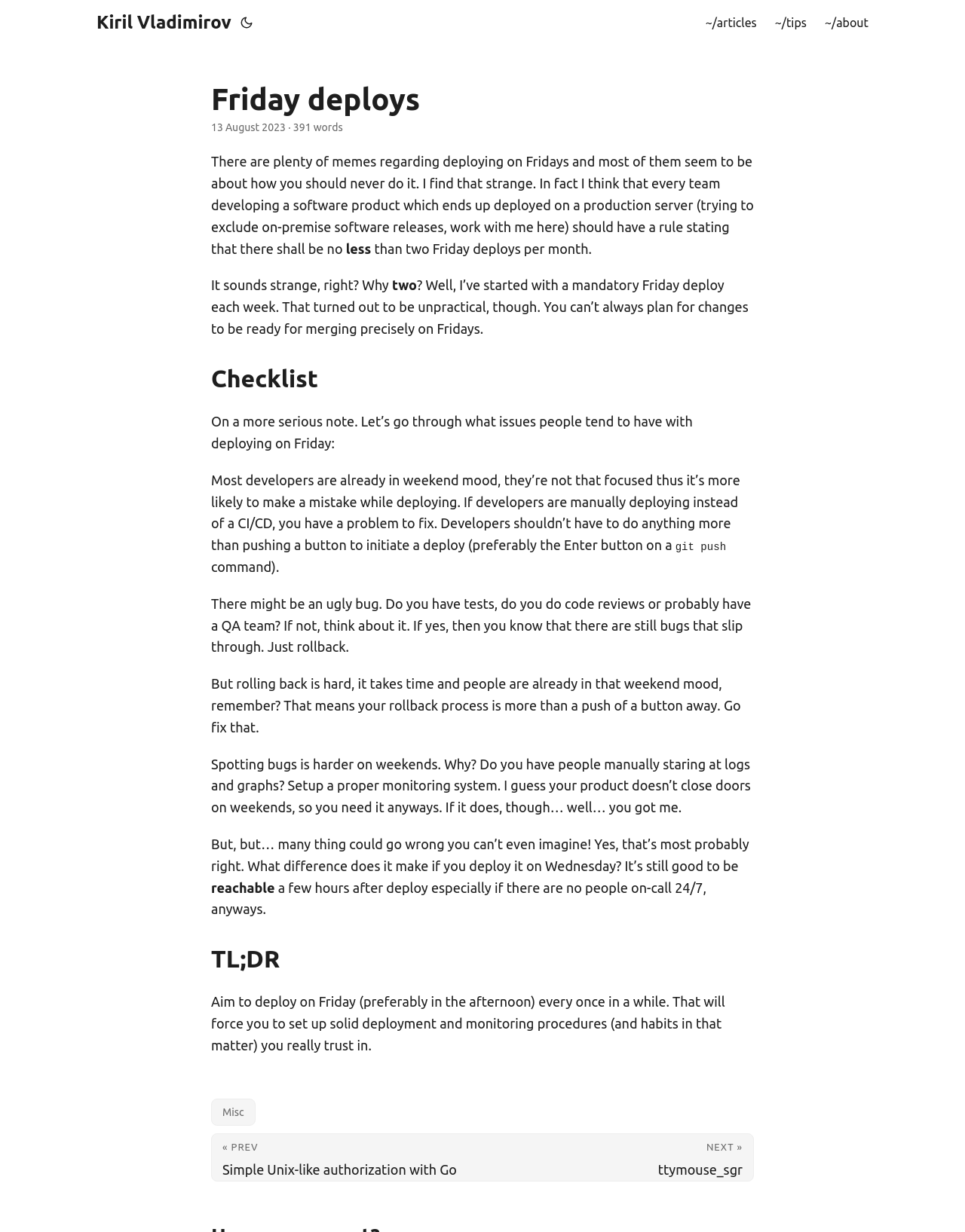Could you determine the bounding box coordinates of the clickable element to complete the instruction: "Visit the about page"? Provide the coordinates as four float numbers between 0 and 1, i.e., [left, top, right, bottom].

[0.855, 0.0, 0.9, 0.037]